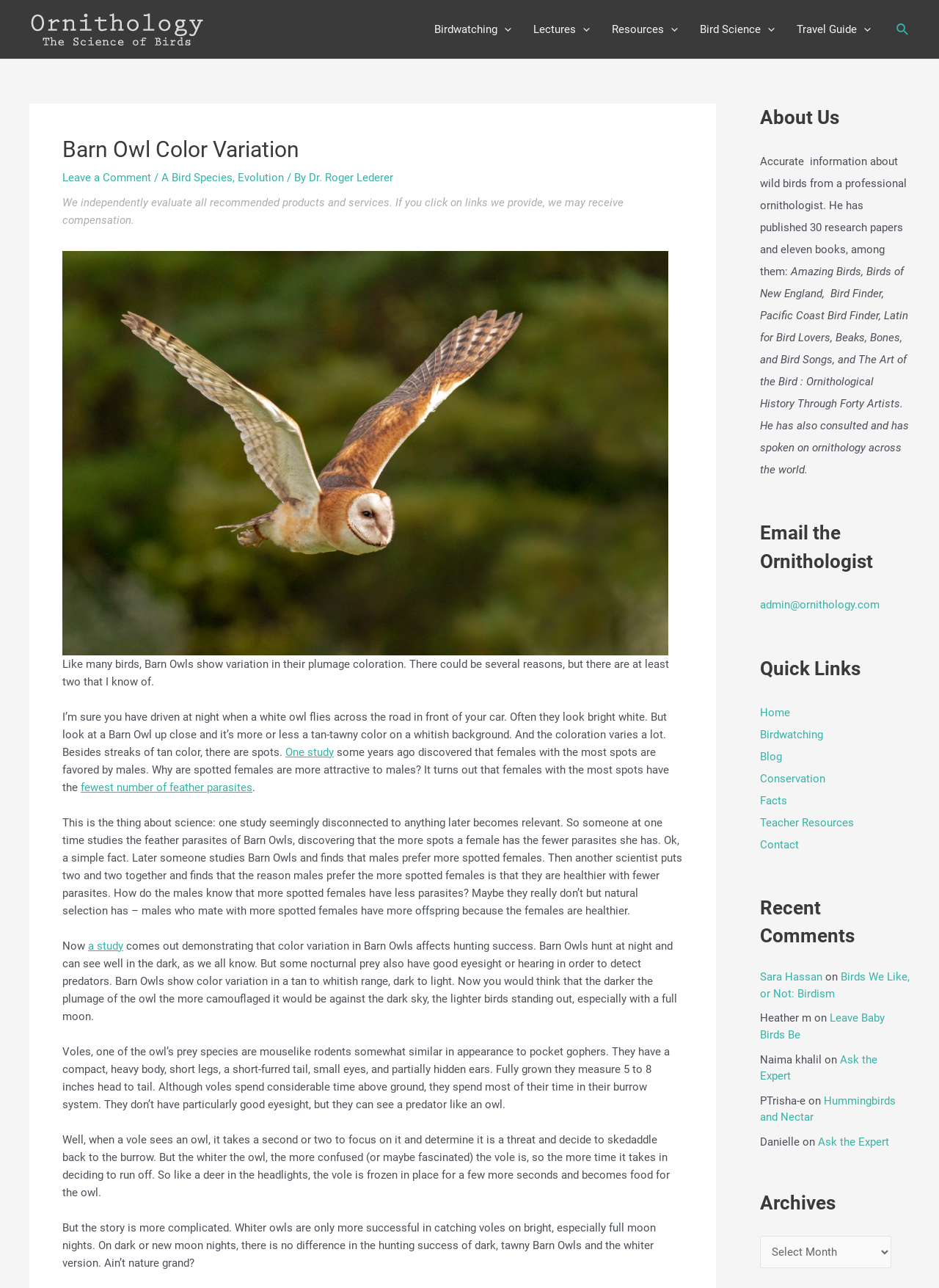Locate the bounding box of the UI element with the following description: "Home".

[0.809, 0.548, 0.841, 0.558]